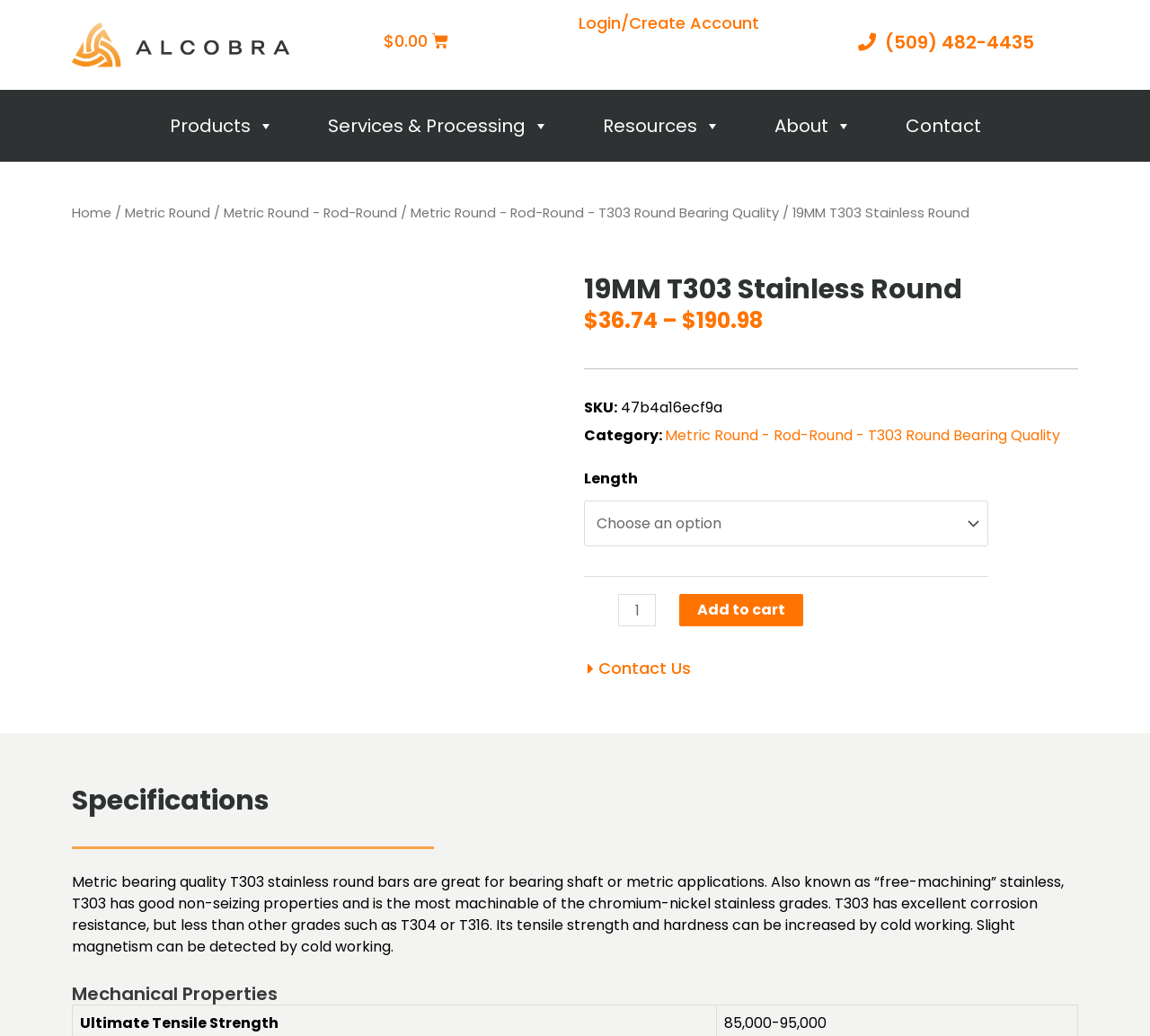What is the category of the product?
Look at the image and answer the question using a single word or phrase.

Metric Round - Rod-Round - T303 Round Bearing Quality